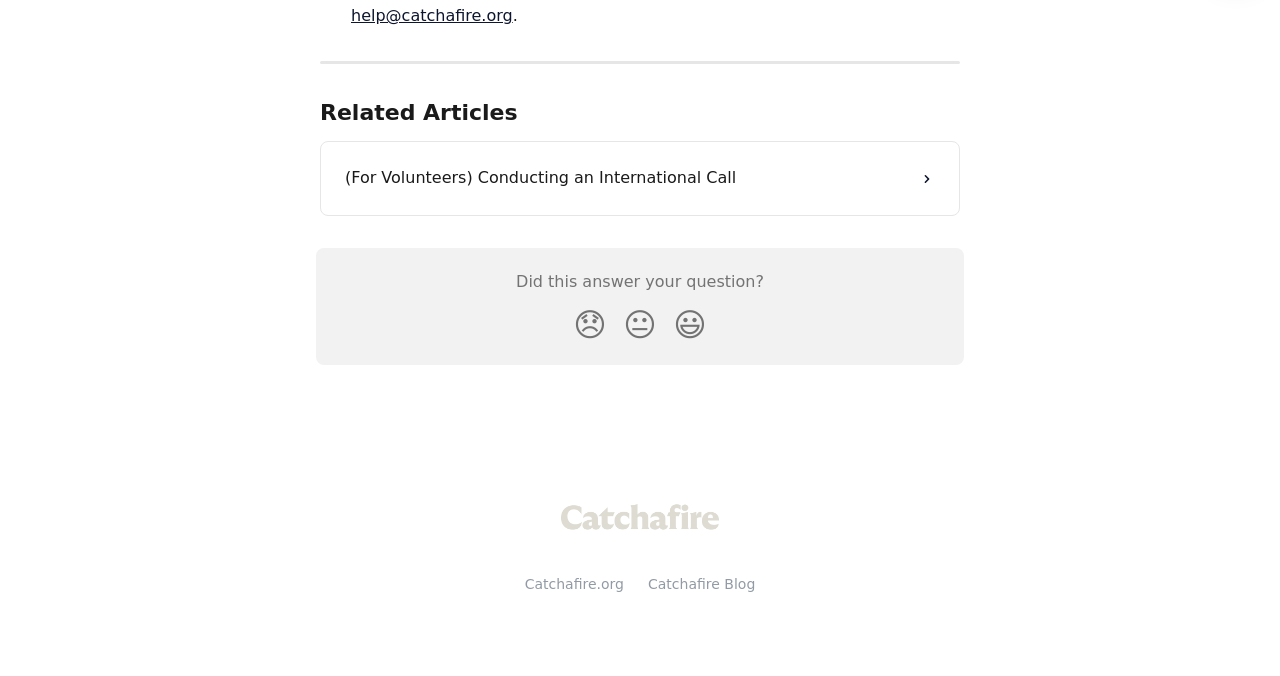Identify the bounding box coordinates of the section that should be clicked to achieve the task described: "Contact Catchafire support".

[0.274, 0.009, 0.401, 0.037]